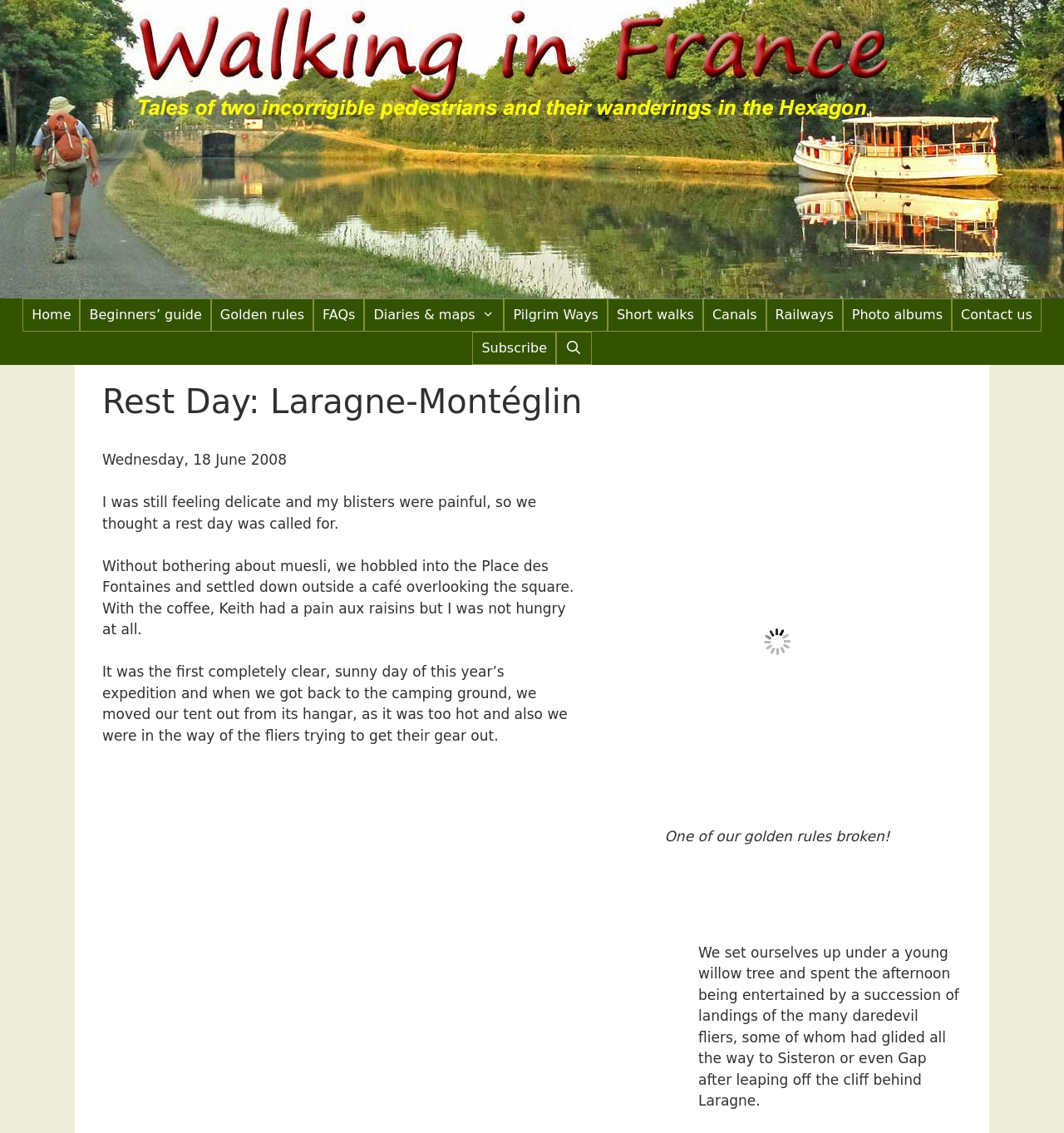Locate the bounding box coordinates of the element that needs to be clicked to carry out the instruction: "Open the 'Diaries & maps' page". The coordinates should be given as four float numbers ranging from 0 to 1, i.e., [left, top, right, bottom].

[0.342, 0.263, 0.474, 0.293]